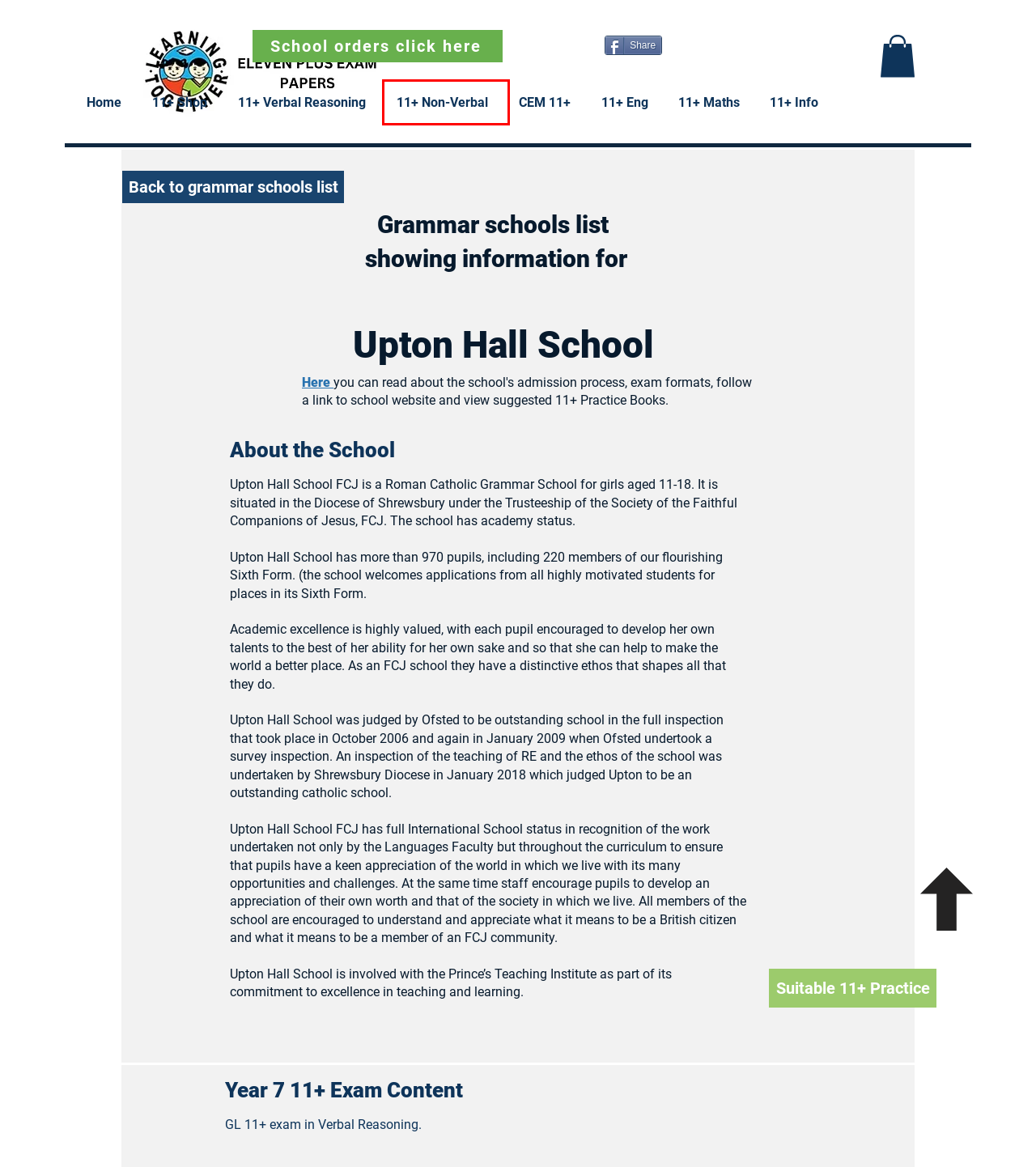Please examine the screenshot provided, which contains a red bounding box around a UI element. Select the webpage description that most accurately describes the new page displayed after clicking the highlighted element. Here are the candidates:
A. Schools order page
B. 11+ Shop | Eleven Plus Exam Papers | United Kingdom
C. 11+ Maths Practice Papers for revsion and practice | Elevenplusexampapers.co.uk
D. Bushey Meads School
E. 11+ Exam Non-Verbal Reasoning Papers and revision questions | Eleven Plus Exam Papers |
F. 11+ Books | Eleven Plus Exam Papers | United Kingdom
G. 11+ English Exam Papers | Practice and revision  | England
H. CEM 11+ Exam Papers and Answers | What is the CEM 11+?

E